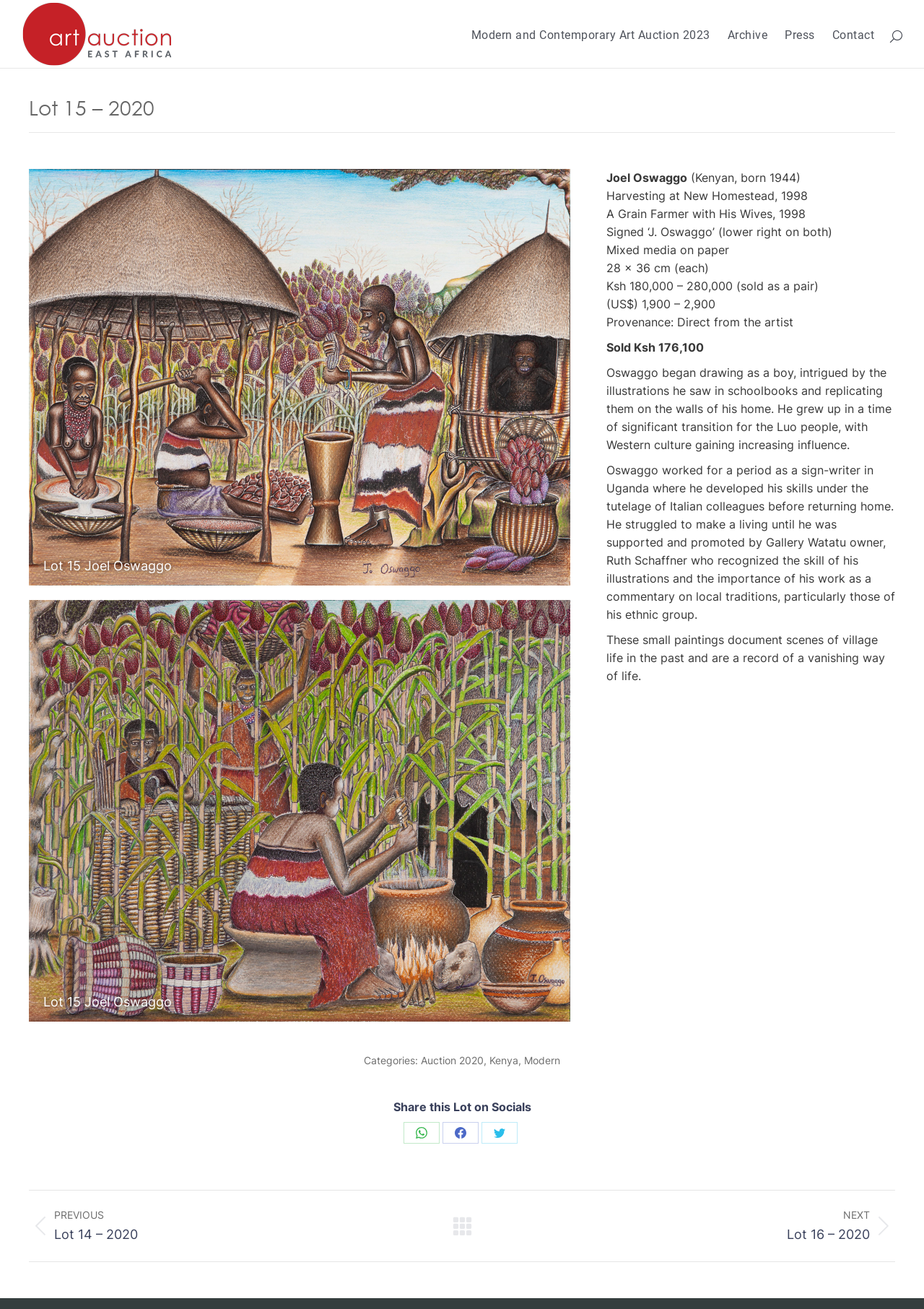What is the price range of the artwork in USD?
Please respond to the question with a detailed and well-explained answer.

I found this information in the static text element that says '(US$) 1,900 – 2,900' which is describing the price range of the artwork.